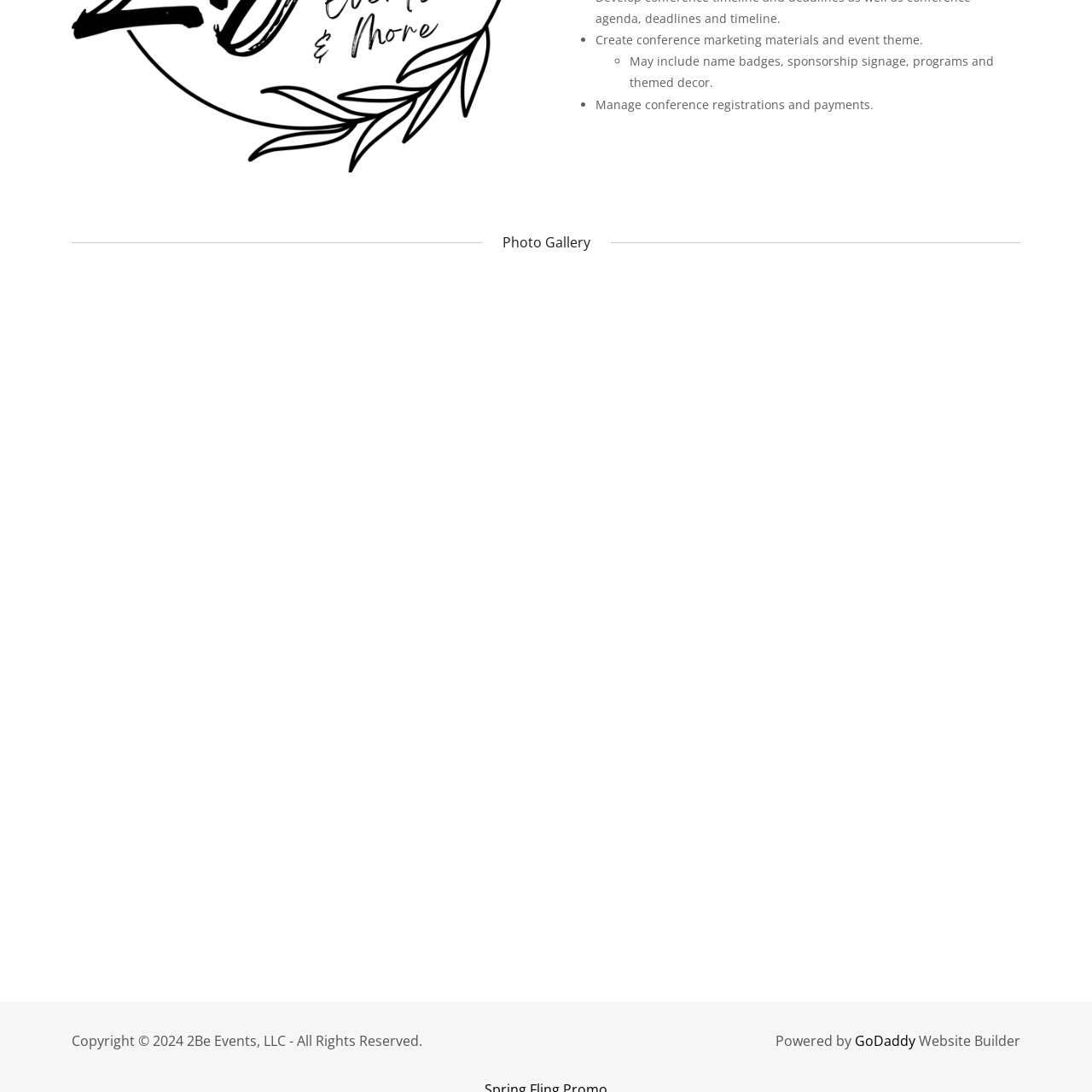Carefully describe the image located within the red boundary.

The image features a button designed as part of a photo gallery interface, depicting an abstract placeholder icon. This element is likely intended for user interaction, allowing visitors to view or navigate through a collection of images related to events or celebrations. Positioned within the user interface, it provides a visual focal point, inviting engagement from users interested in exploring the themed content. The context of the gallery suggests that the images may revolve around events such as weddings, parties, or professional gatherings, emphasizing creativity and presentation in event marketing.